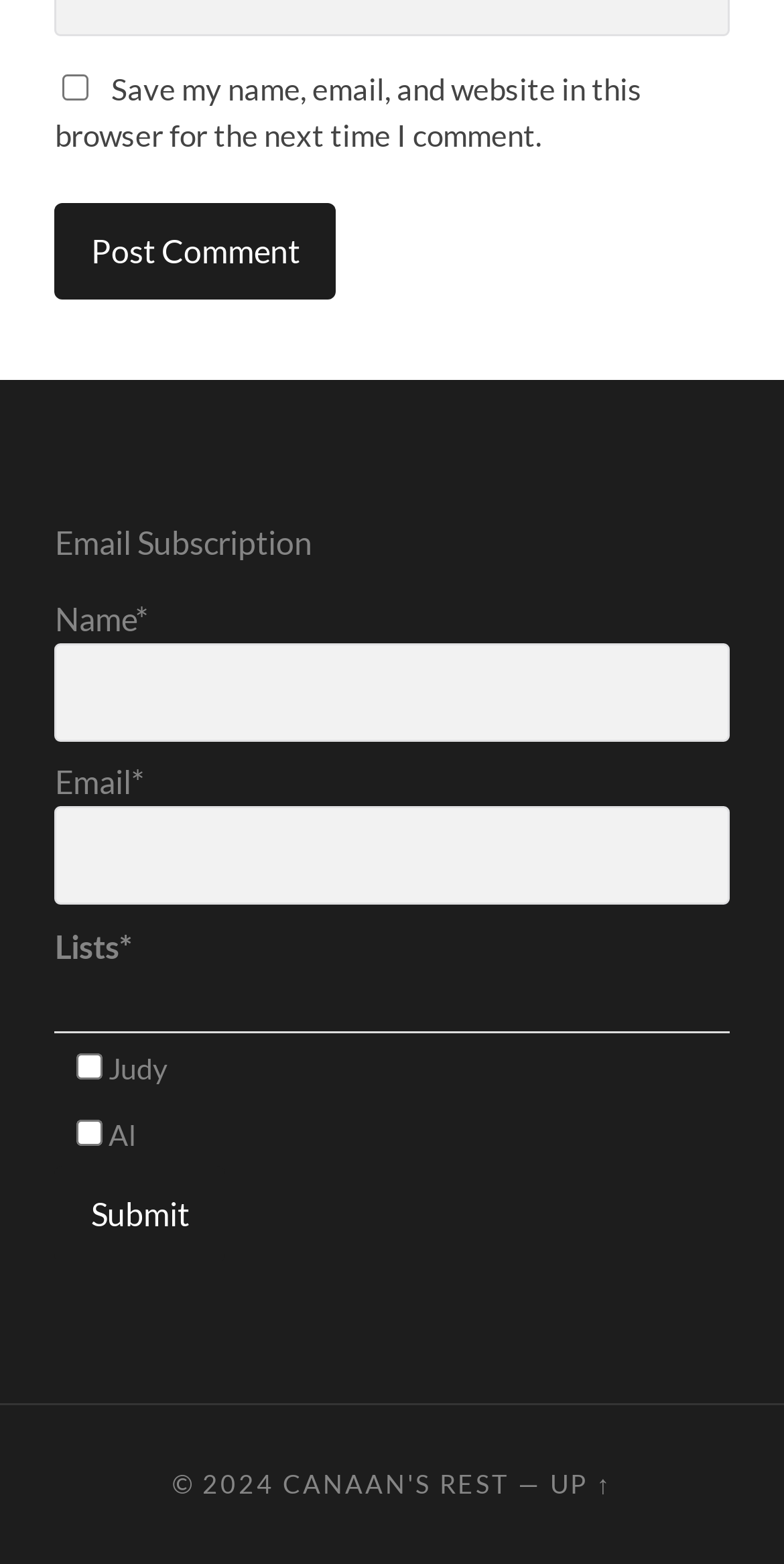Pinpoint the bounding box coordinates for the area that should be clicked to perform the following instruction: "go to CANAAN'S REST".

[0.361, 0.938, 0.651, 0.958]